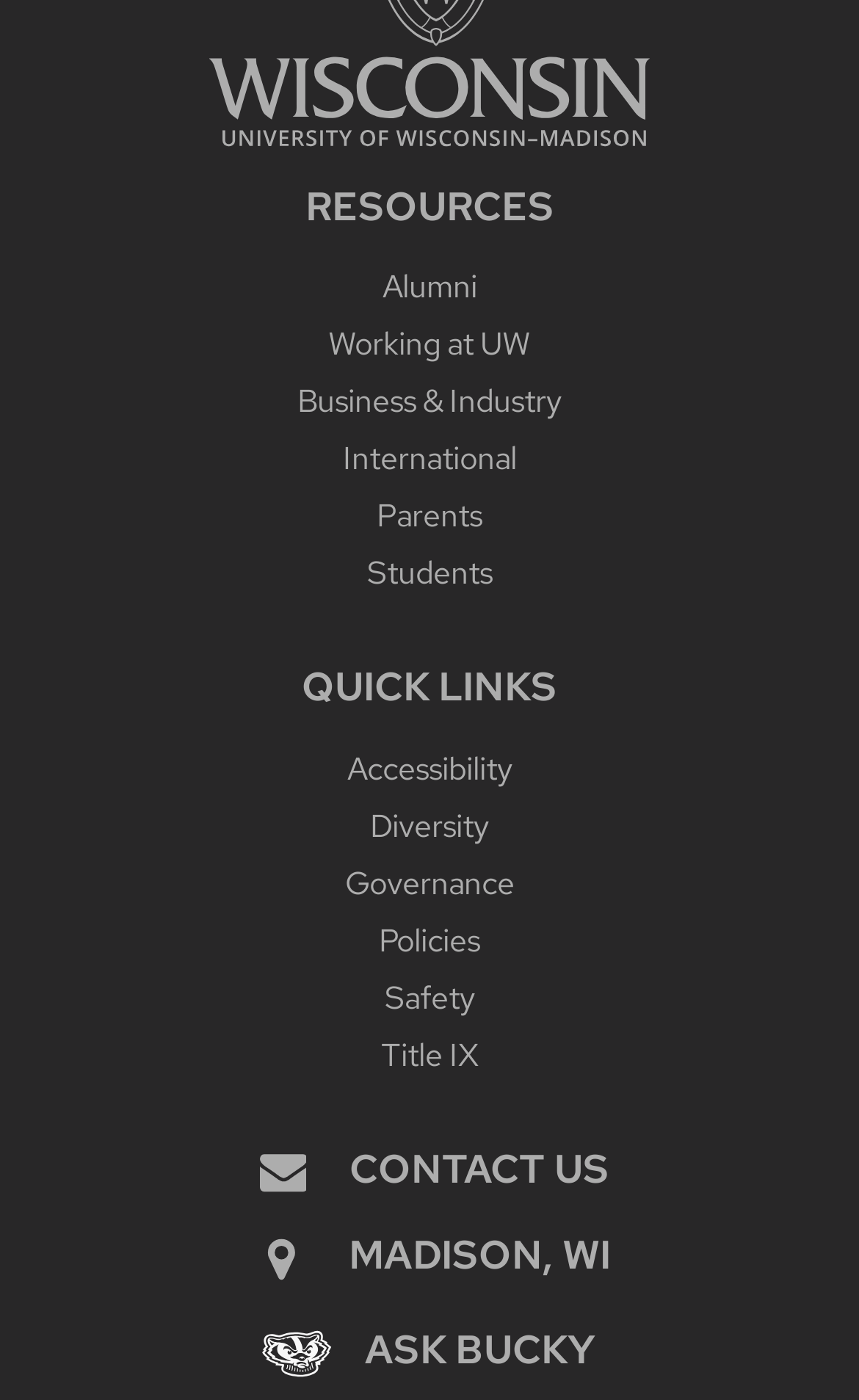Please locate the clickable area by providing the bounding box coordinates to follow this instruction: "Toggle navigation menu".

None